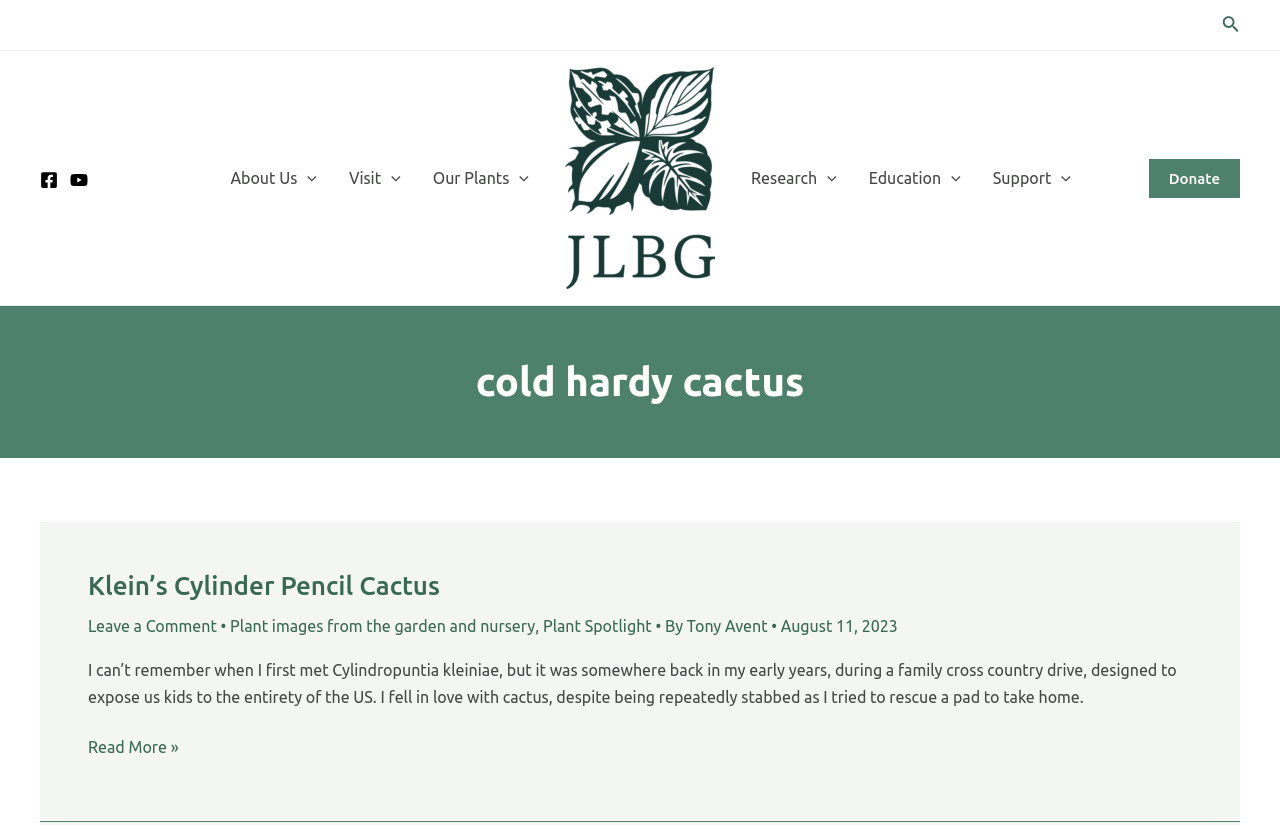Provide the bounding box coordinates of the HTML element this sentence describes: "Tony Avent". The bounding box coordinates consist of four float numbers between 0 and 1, i.e., [left, top, right, bottom].

[0.537, 0.748, 0.603, 0.77]